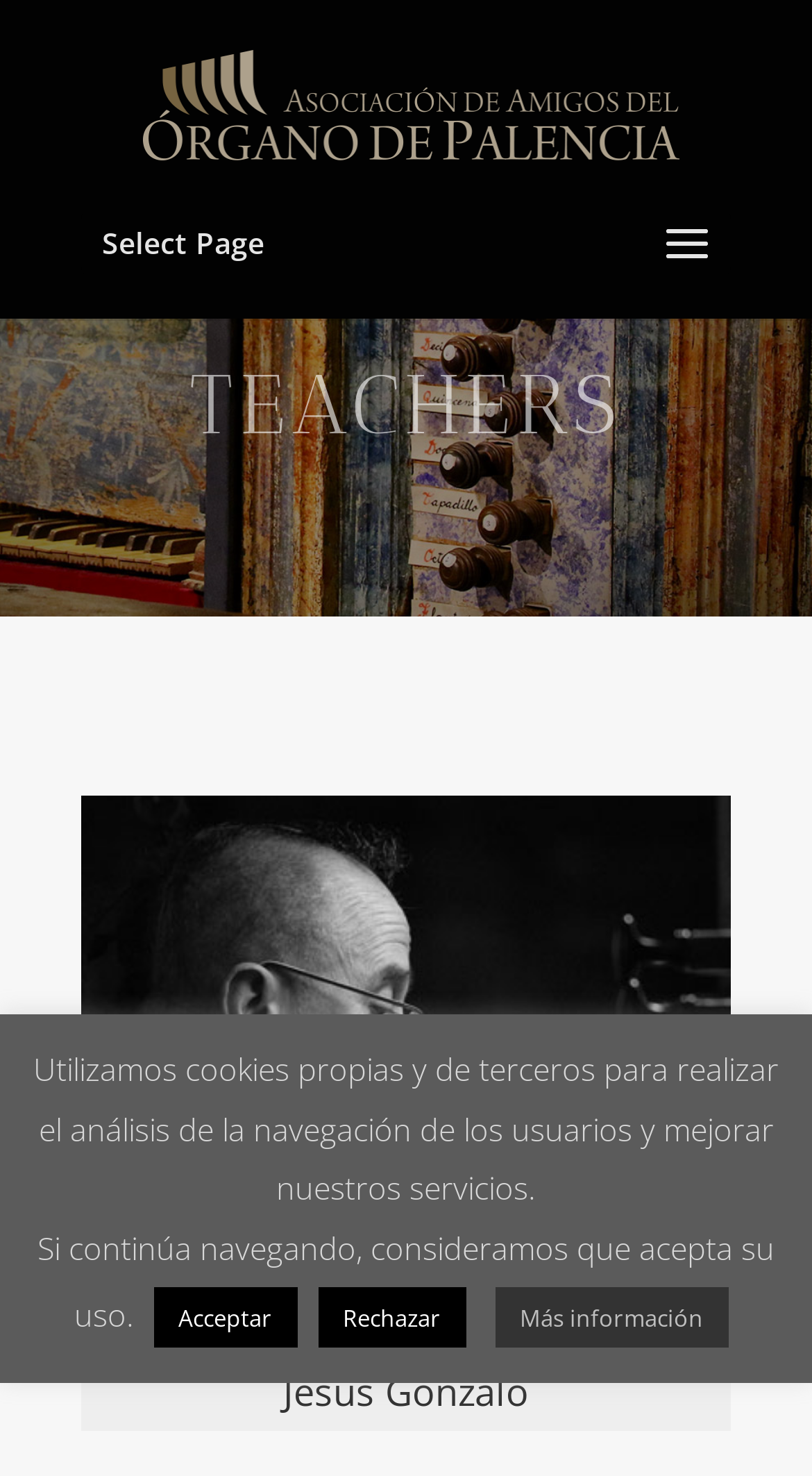What is the name of the teacher? Please answer the question using a single word or phrase based on the image.

Jesús Gonzalo